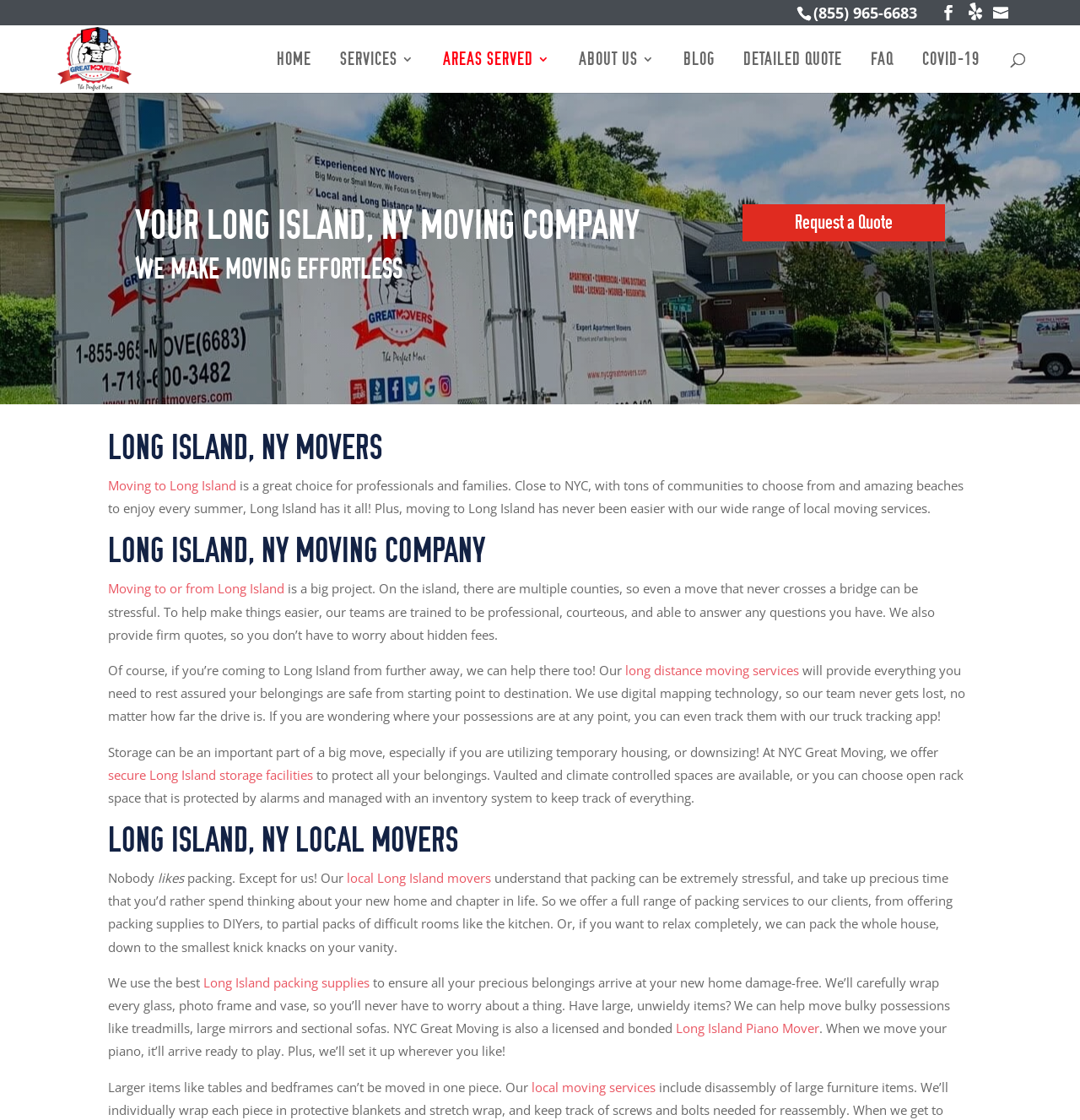What is the benefit of using the moving company's packing services?
Please provide a detailed answer to the question.

I found the benefit by reading the text content of the webpage, which states that the moving company's packing services can help reduce stress and save time for clients.